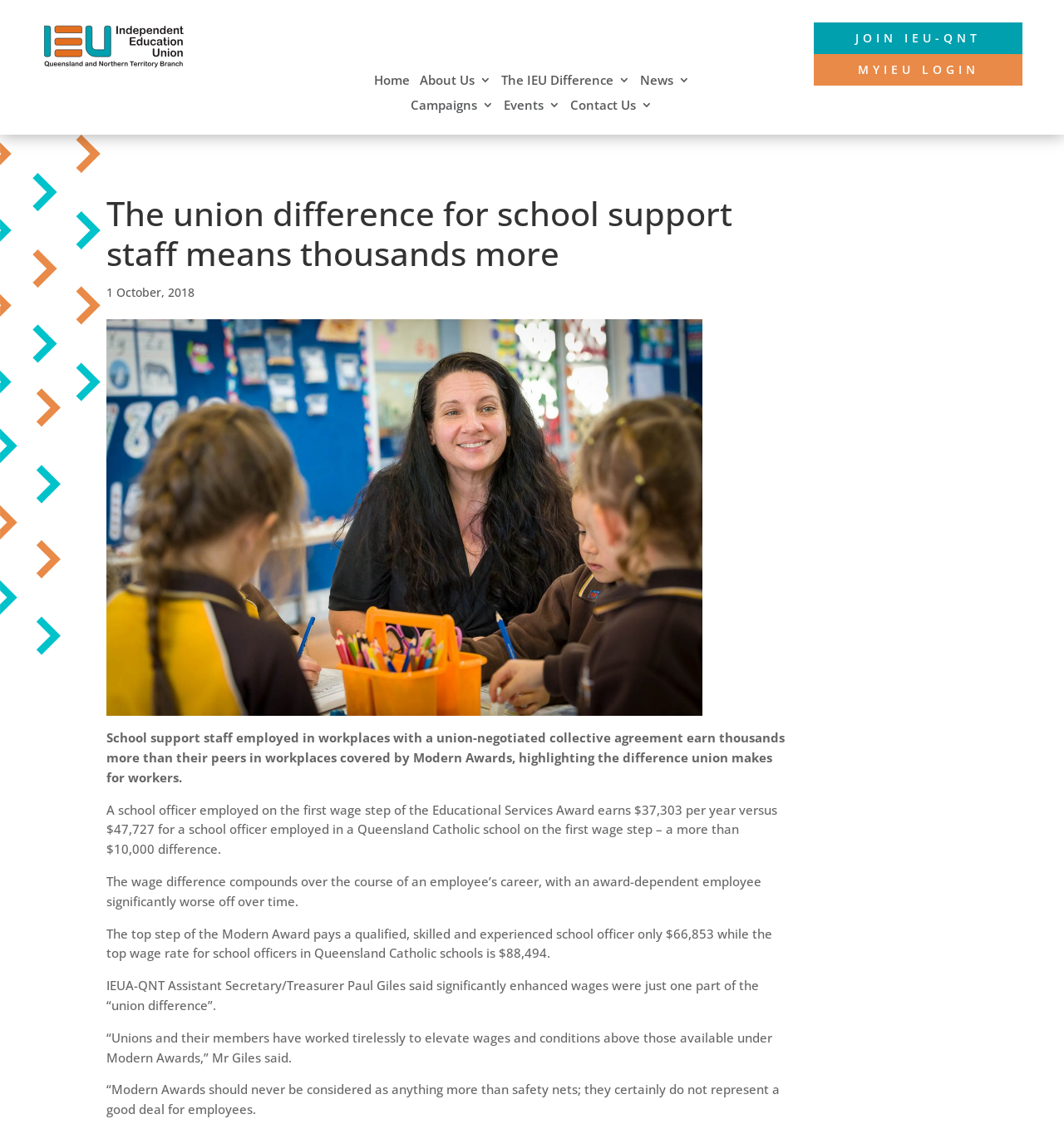Provide the bounding box coordinates of the HTML element this sentence describes: "Join IEU-QNT". The bounding box coordinates consist of four float numbers between 0 and 1, i.e., [left, top, right, bottom].

[0.765, 0.02, 0.961, 0.048]